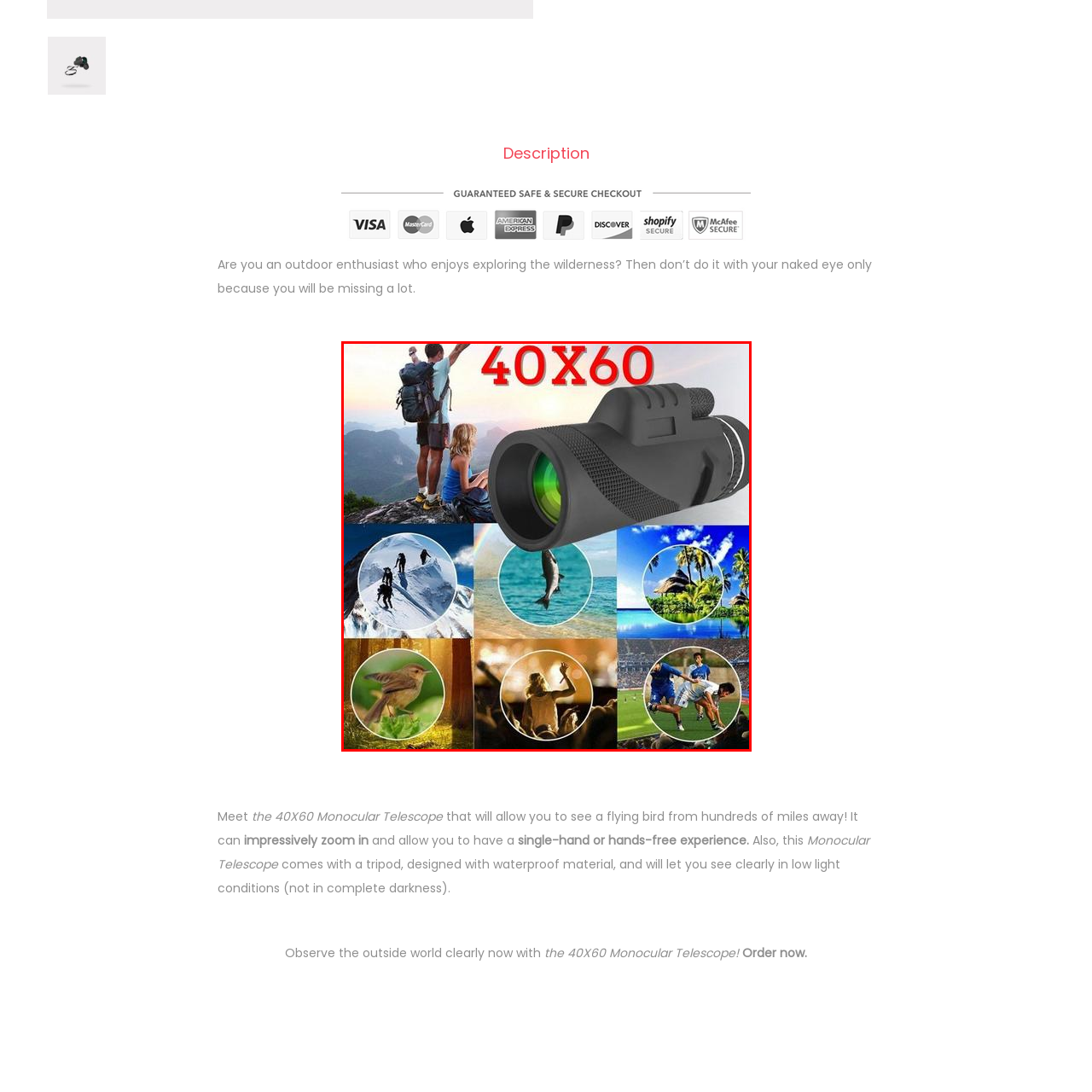Generate a detailed caption for the picture that is marked by the red rectangle.

The image showcases a sleek and modern 40X60 Monocular Telescope, prominently displayed at the center. The telescope features a prominent green lens and a textured black body, indicating its ergonomic design for ease of use. Surrounding the telescope are various outdoor scenes, each depicted in circular frames: 

1. A hiker with a backpack admiring the view from a mountain peak, illustrating the telescope's suitability for nature exploration.
2. Climbers navigating a snowy landscape, showcasing its utility in challenging environments.
3. An underwater scene with fish, hinting at its capacity for aquatic observations.
4. A vibrant beach setting, suggesting versatility for coastal viewing.
5. A serene forest scene featuring a bird, emphasizing wildlife watching capabilities.
6. An energetic crowd at a sports event, indicating its potential for close-up views of dynamic actions.

Bold red text above the telescope reads "40X60," highlighting its magnification capability, perfect for outdoor enthusiasts eager to explore and observe the world in greater detail. This product promises to deliver an impressive visual experience for those who enjoy an adventurous lifestyle.